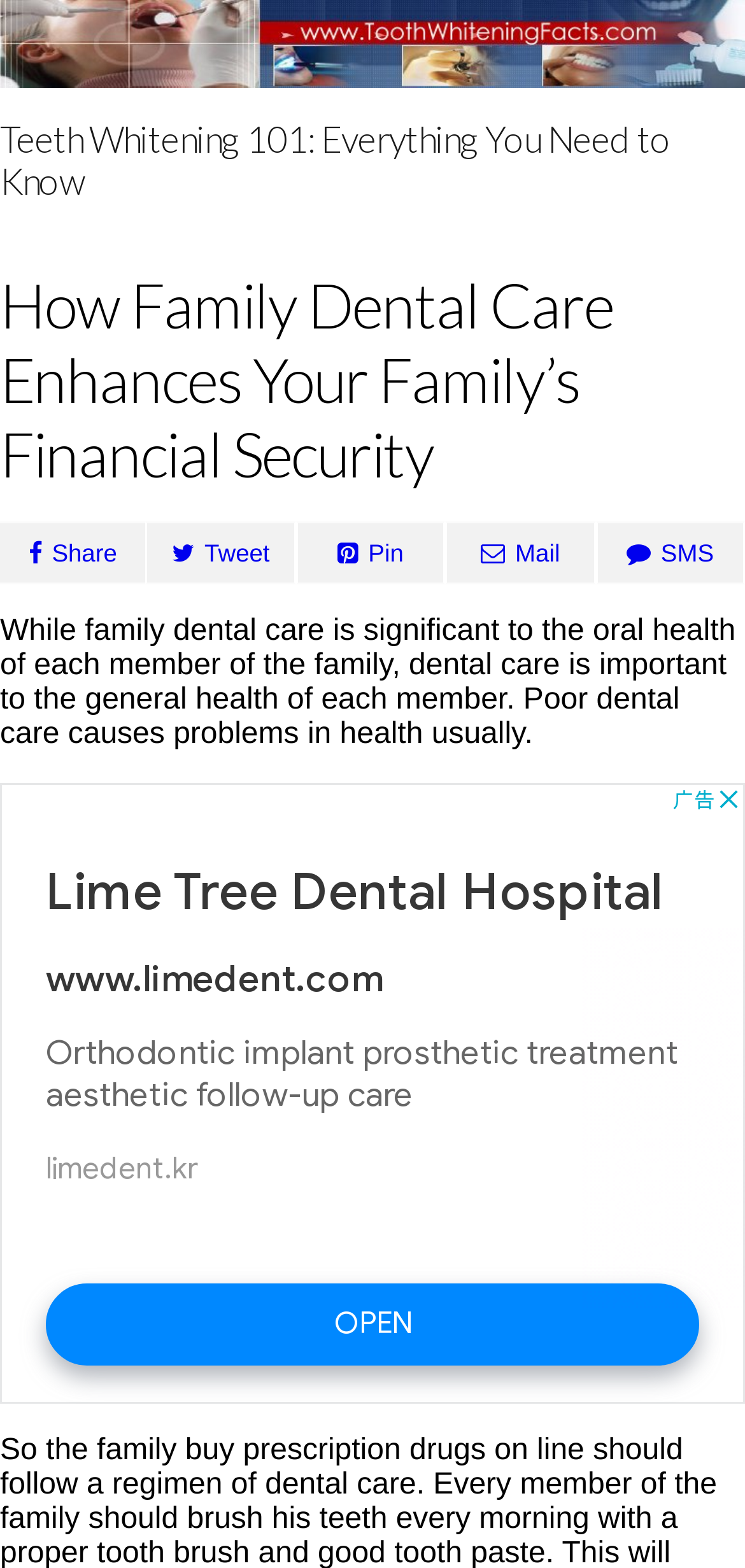From the given element description: "Share", find the bounding box for the UI element. Provide the coordinates as four float numbers between 0 and 1, in the order [left, top, right, bottom].

[0.0, 0.332, 0.196, 0.372]